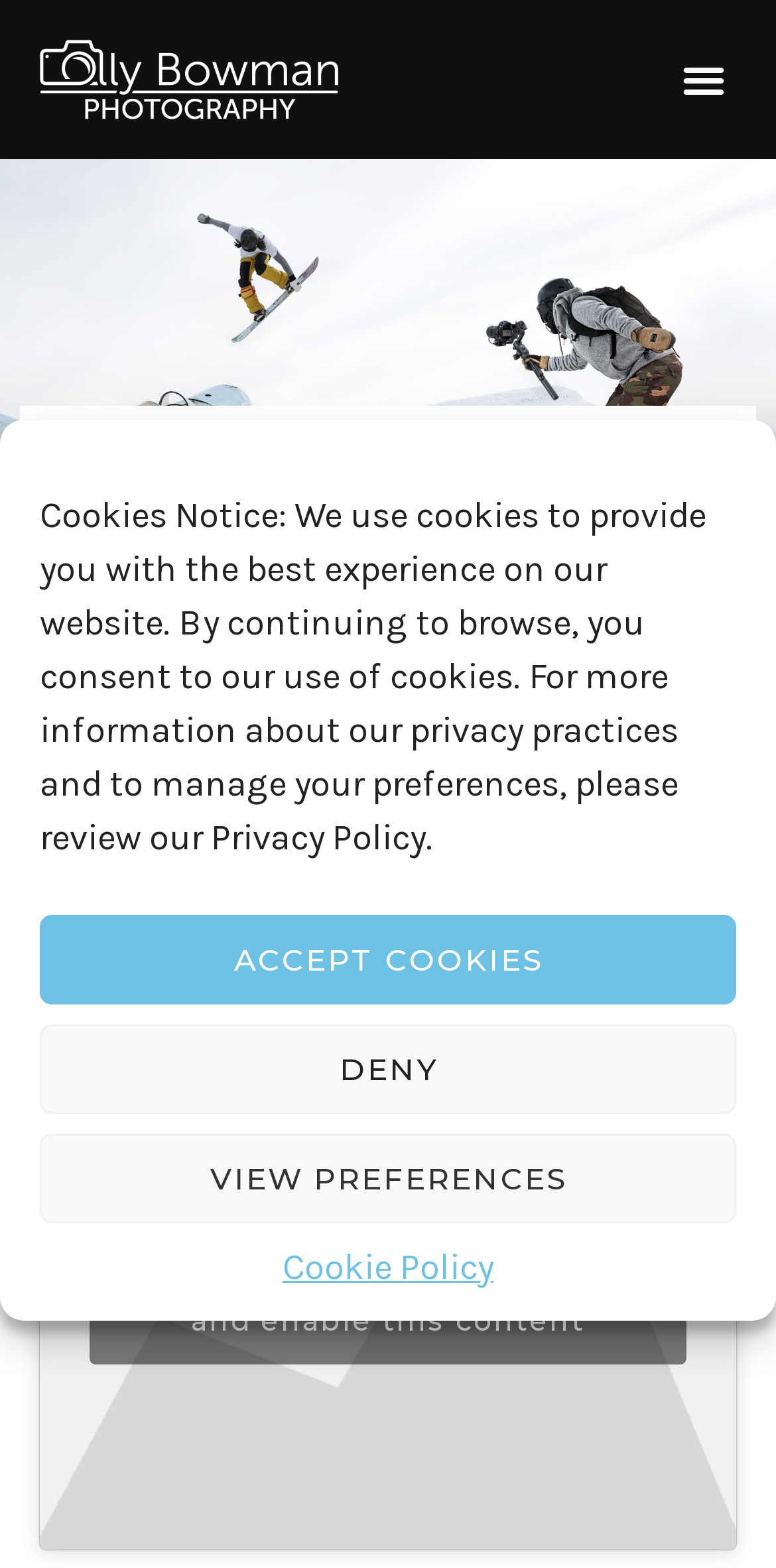What type of cameras is the Ronin S gimbal for?
Use the information from the screenshot to give a comprehensive response to the question.

I found the answer by reading the text on the webpage, specifically the sentence 'DJI has been making fantastic drones and stabilisers for a few years now and they have just launched the Ronin S gimbal for DSLR and mirrorless cameras.' which mentions that the Ronin S gimbal is for DSLR and mirrorless cameras.